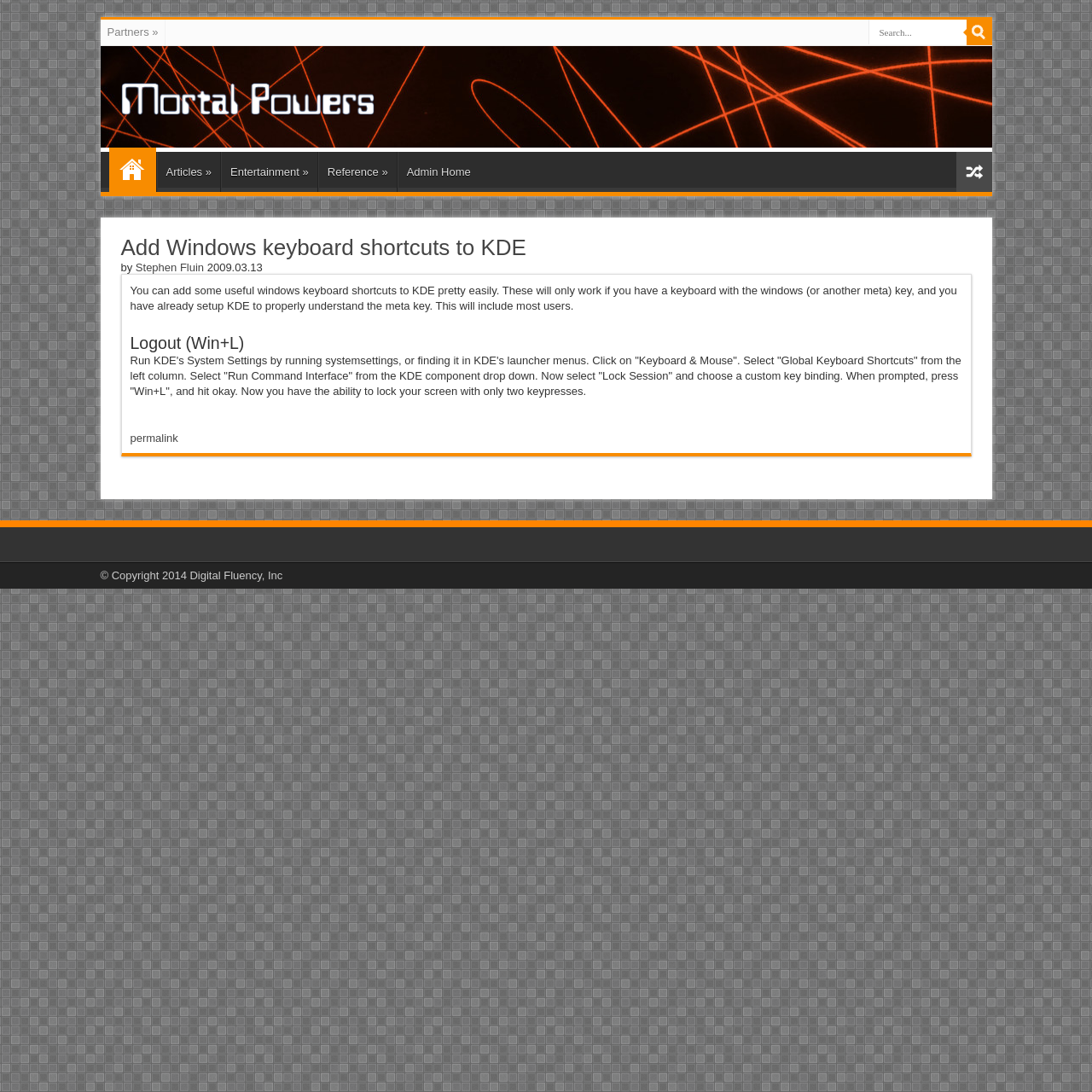How many links are there in the top navigation menu?
Ensure your answer is thorough and detailed.

I counted the number of links in the top navigation menu by looking at the links 'Partners »', 'Home »', 'Articles »', 'Entertainment »', 'Reference »', and 'Admin Home'.